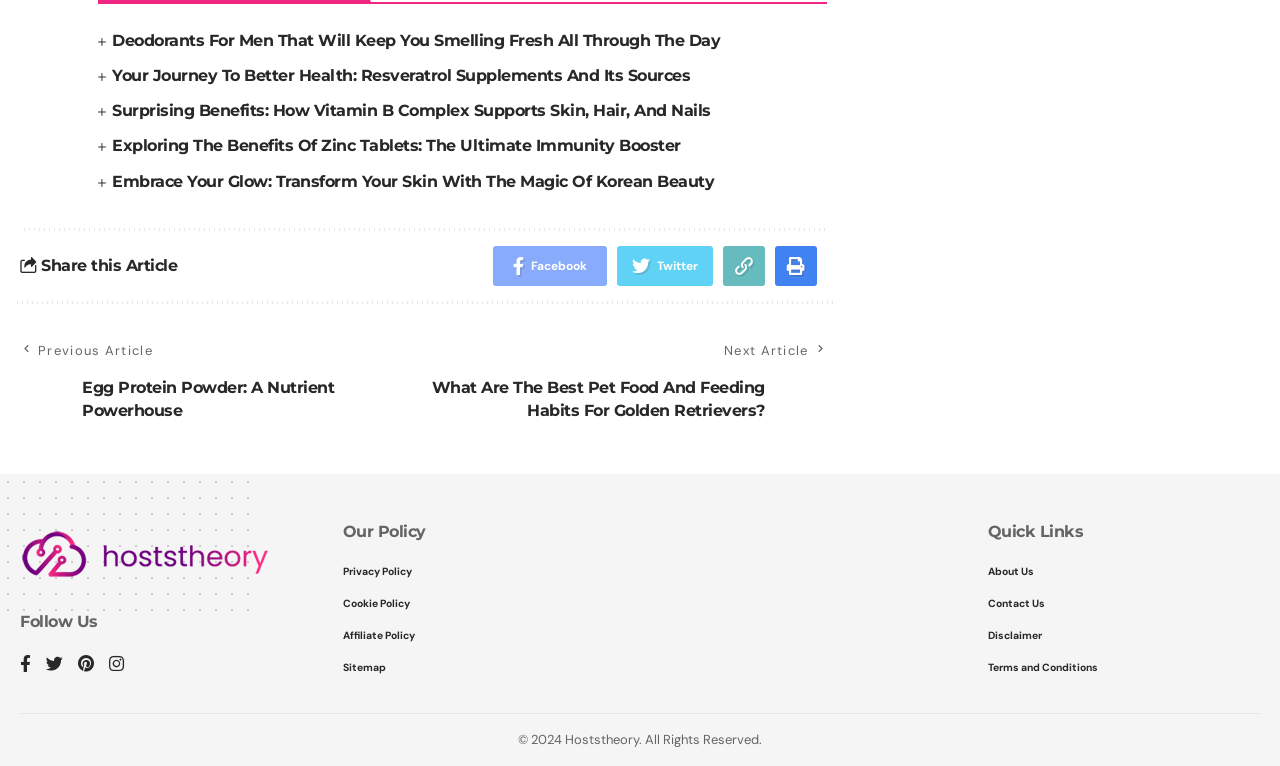Can you find the bounding box coordinates of the area I should click to execute the following instruction: "Click on the link to read about Deodorants For Men"?

[0.088, 0.04, 0.563, 0.065]